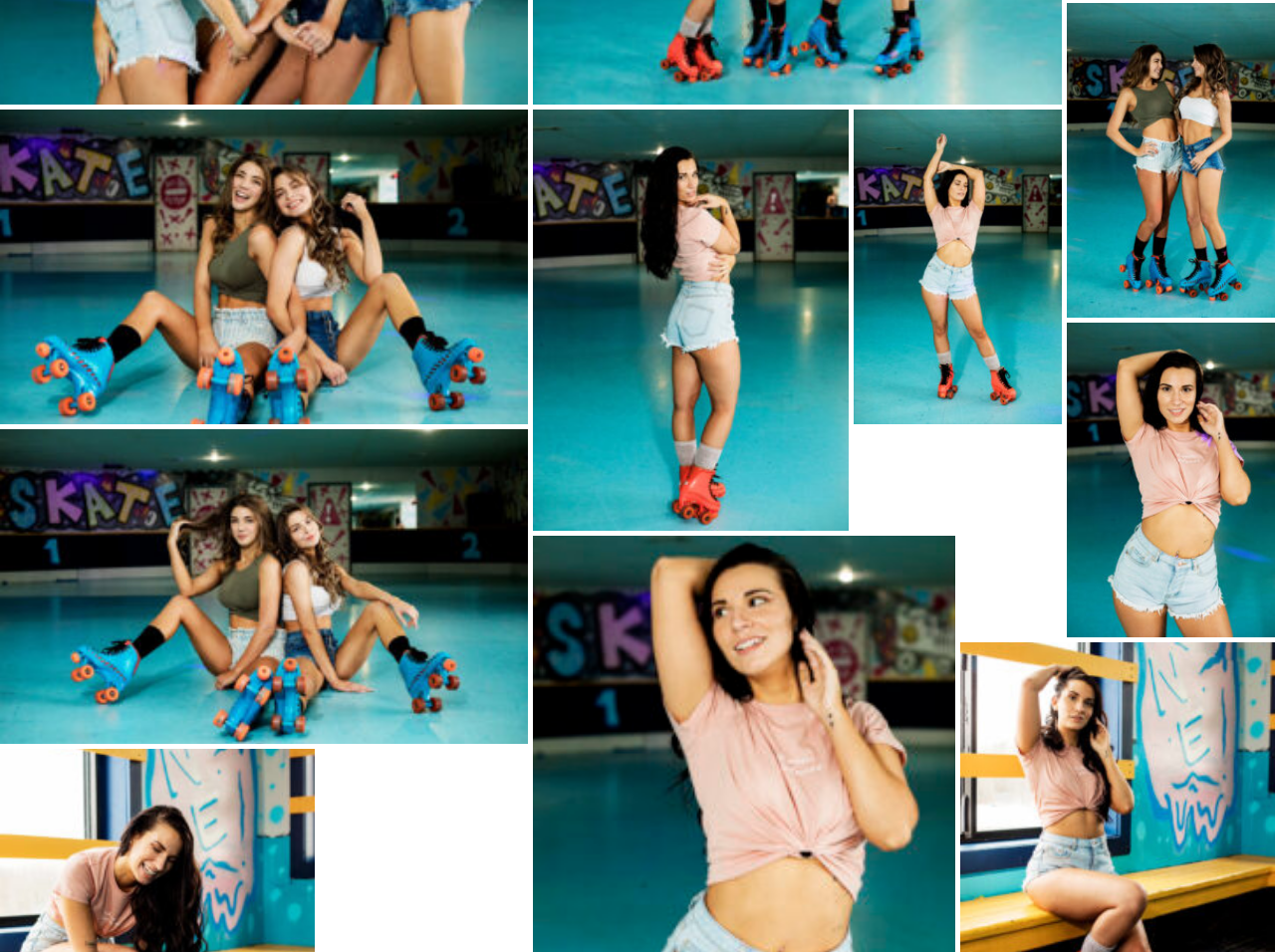Please answer the following question using a single word or phrase: 
How many images are present on the webpage?

5